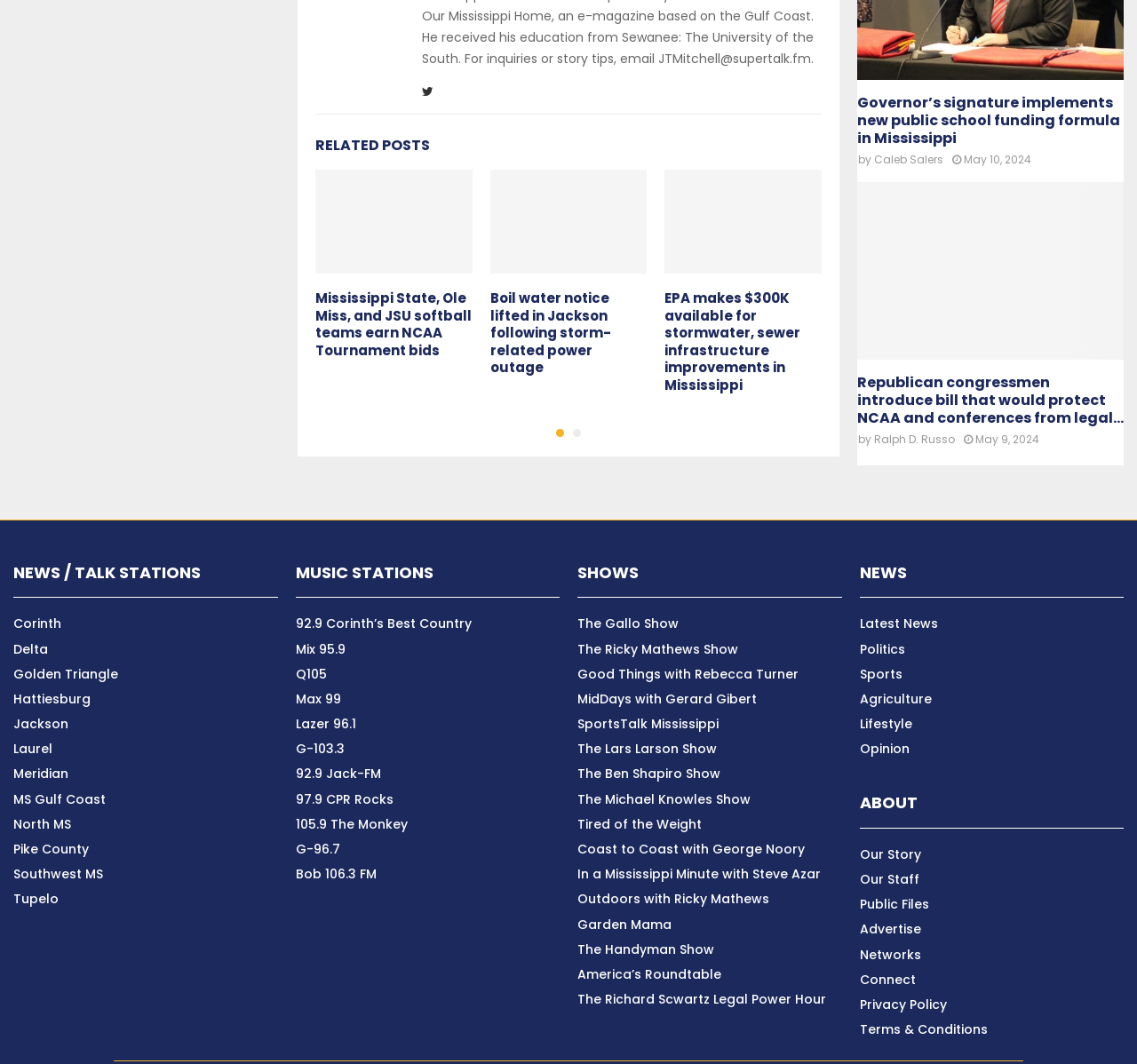How many music stations are listed on the webpage?
Examine the webpage screenshot and provide an in-depth answer to the question.

I counted the number of link elements with music station names under the 'MUSIC STATIONS' heading, and found 11 stations listed.